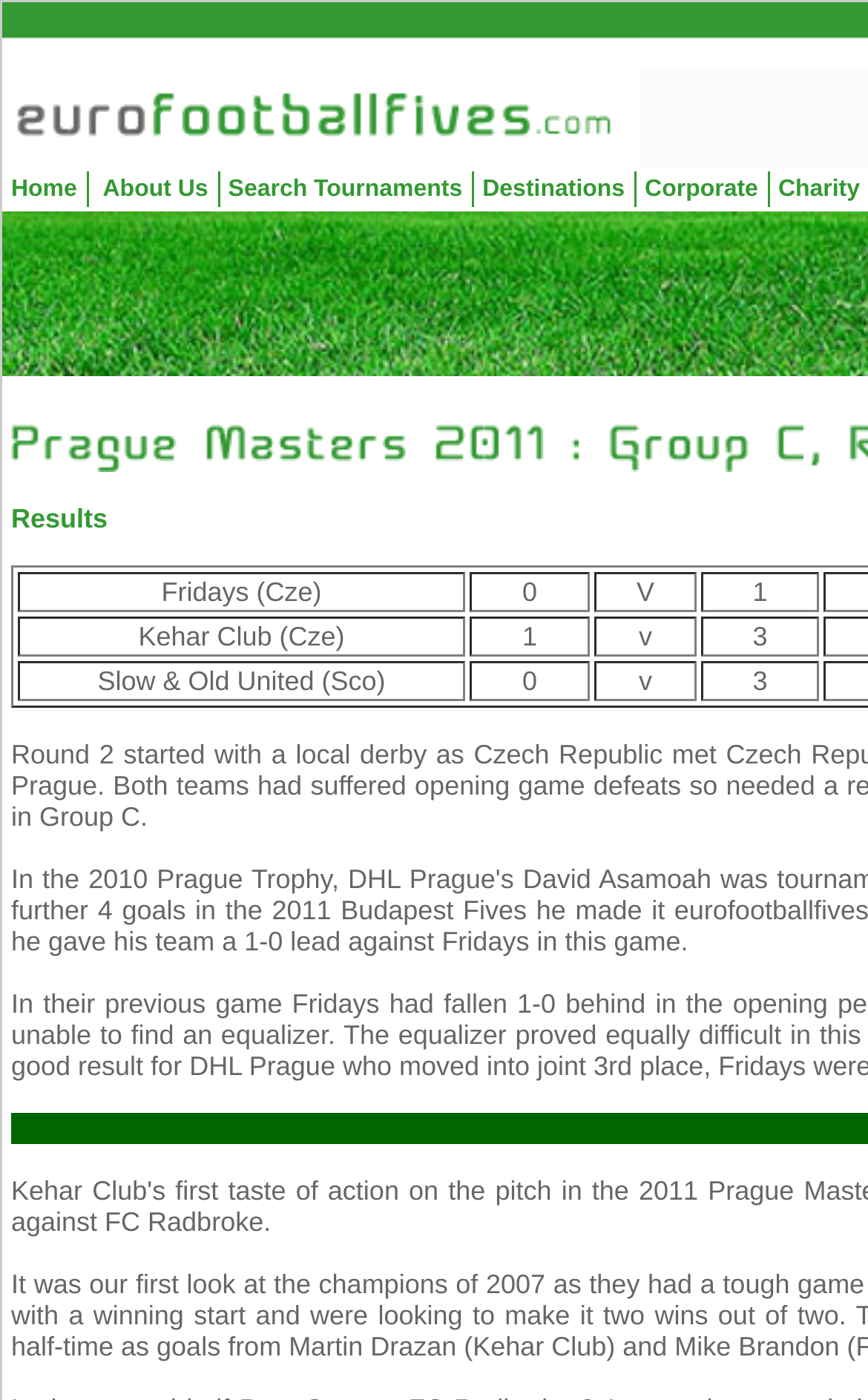Give a one-word or phrase response to the following question: What is the result of the match between Fridays and Slow & Old United?

0-3